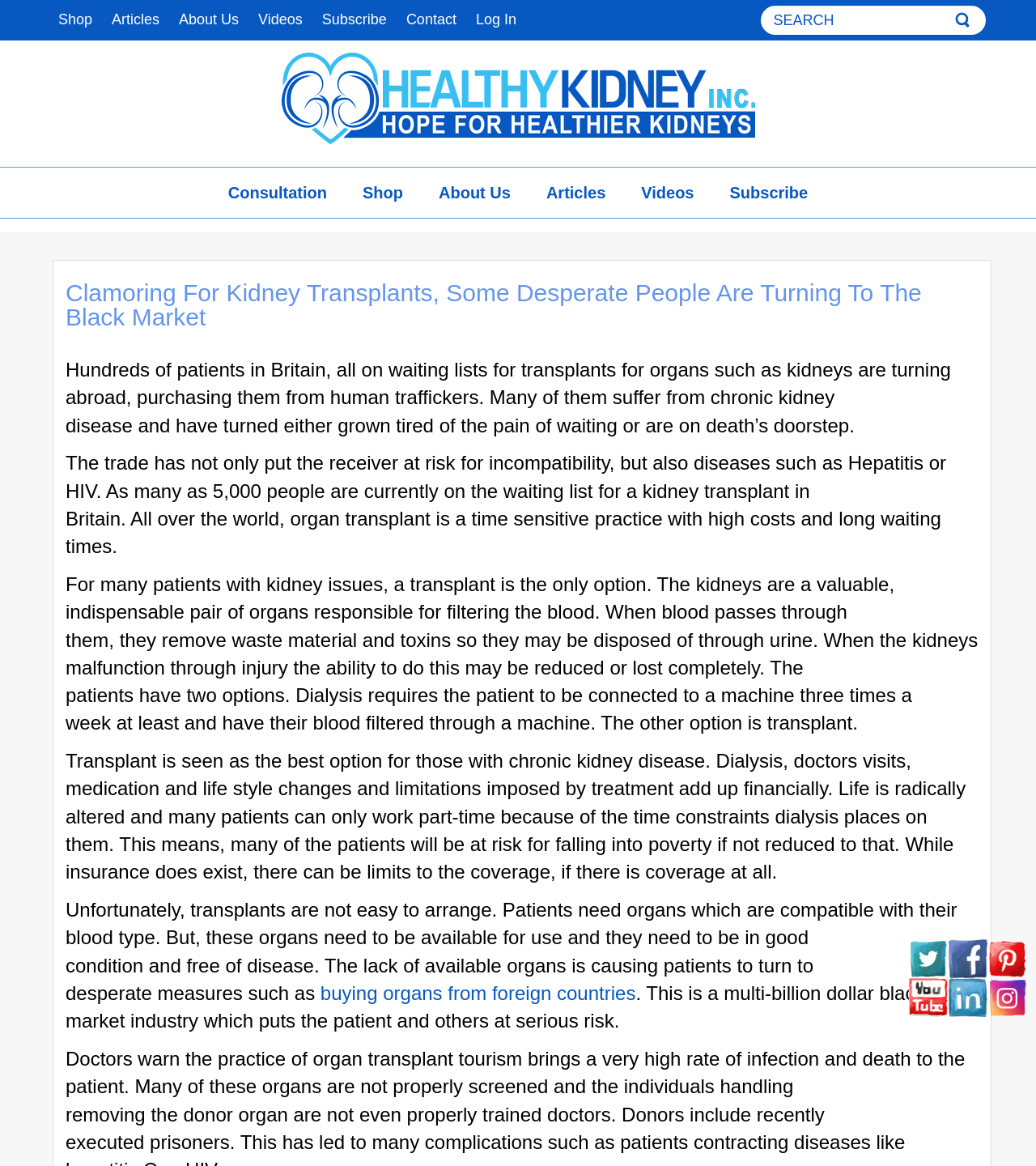Please provide a comprehensive response to the question based on the details in the image: What is the purpose of the kidneys in the human body?

The webpage explains that the kidneys are a valuable, indispensable pair of organs responsible for filtering the blood, removing waste material and toxins so they may be disposed of through urine.